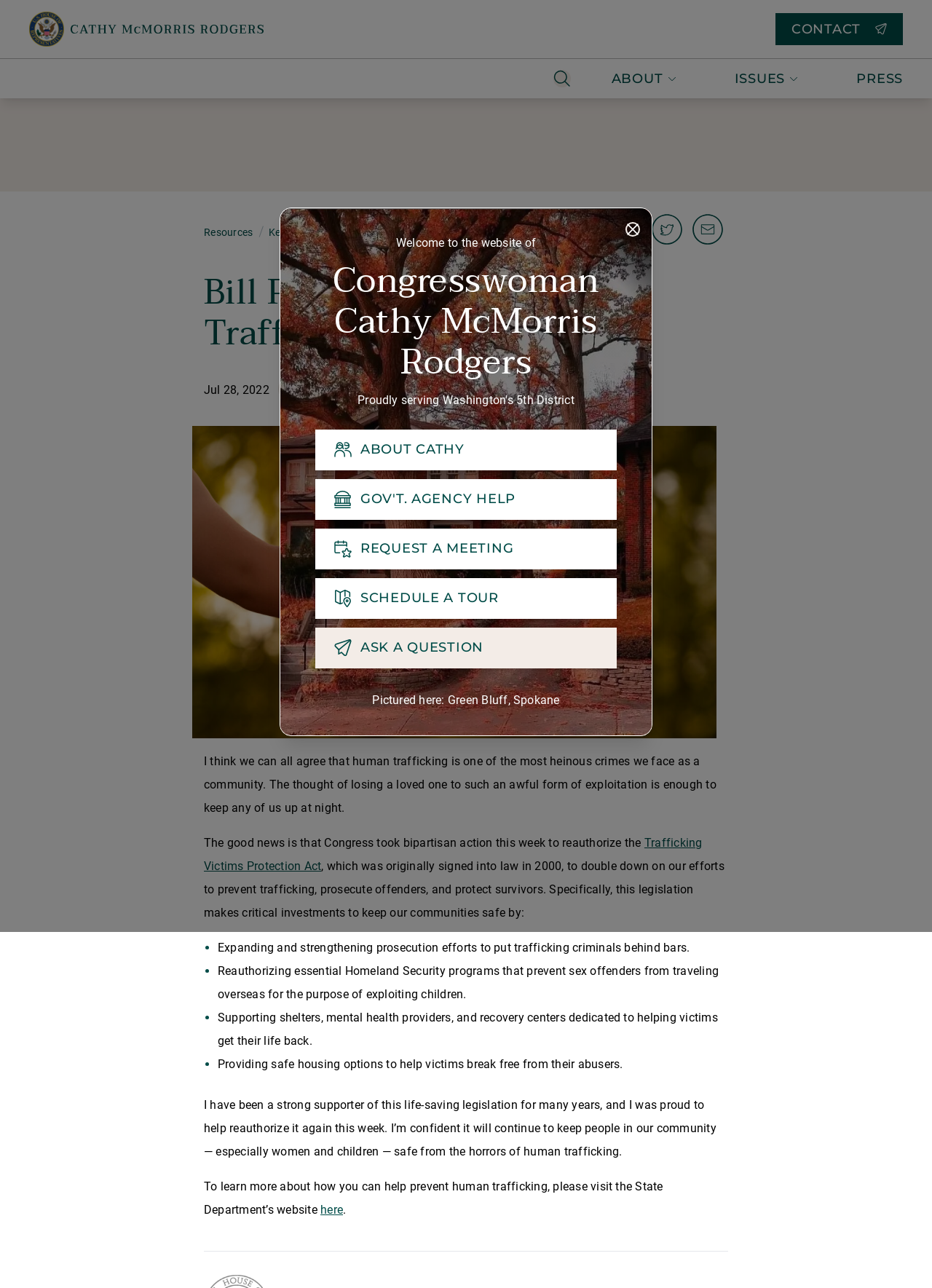Determine the bounding box coordinates of the element's region needed to click to follow the instruction: "Click the 'Search' button". Provide these coordinates as four float numbers between 0 and 1, formatted as [left, top, right, bottom].

[0.581, 0.046, 0.625, 0.076]